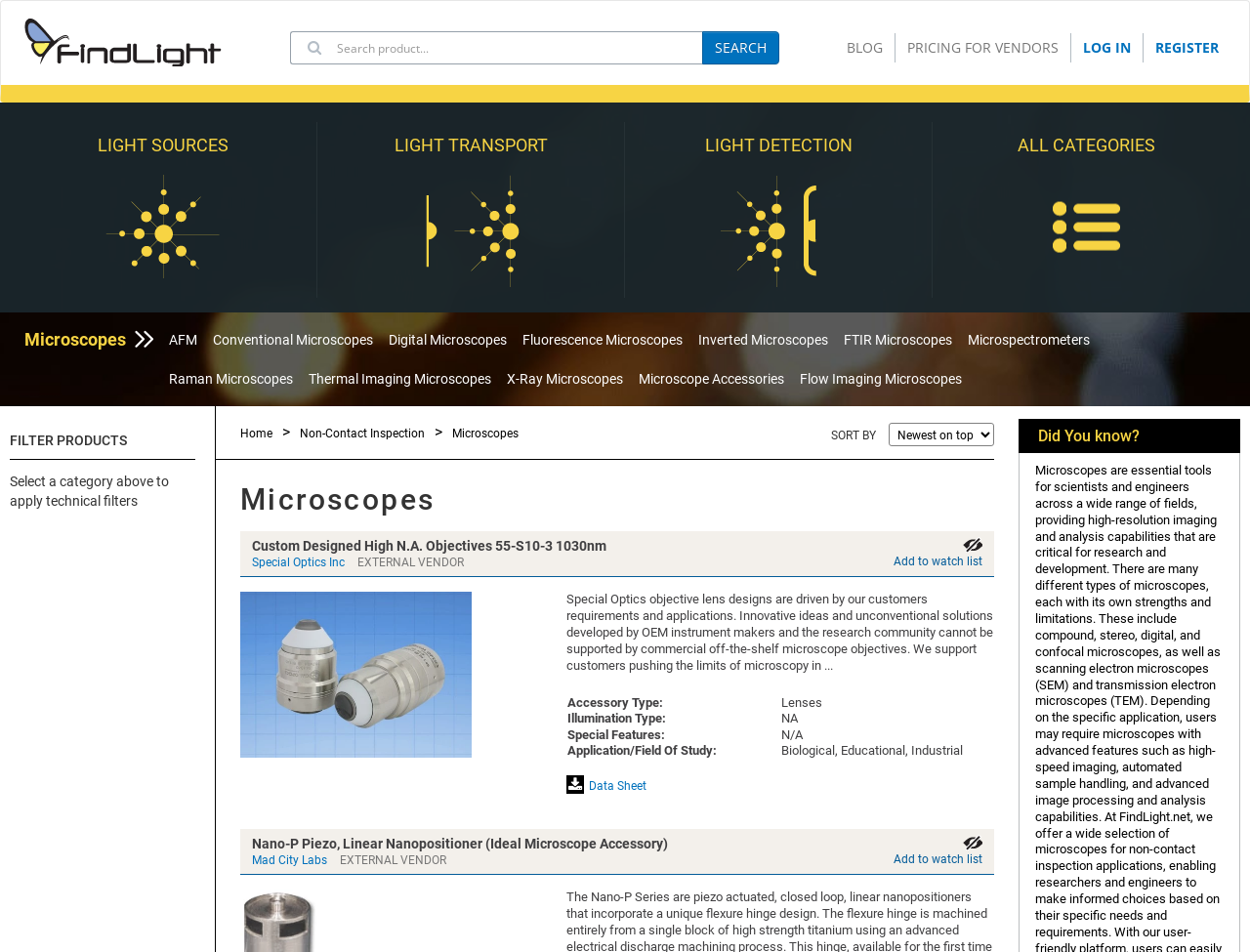Determine the bounding box coordinates of the UI element that matches the following description: "name="search" placeholder="Search ICO by word"". The coordinates should be four float numbers between 0 and 1 in the format [left, top, right, bottom].

None